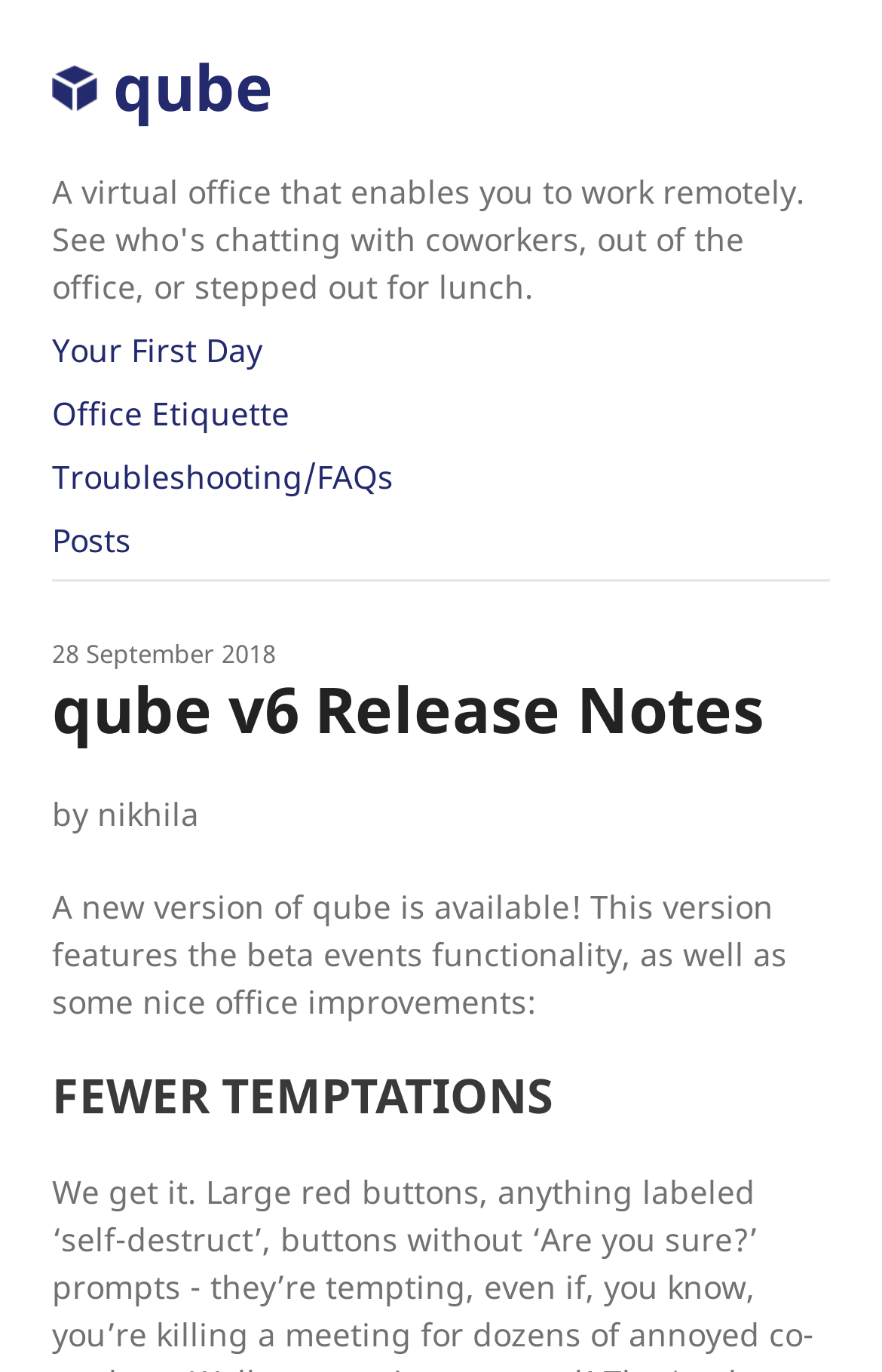Create a detailed summary of the webpage's content and design.

The webpage is about the release notes of qube version 6. At the top left corner, there is a logo of qube, which is an image linked to the logo. Below the logo, there are several links, including "Your First Day", "Office Etiquette", "Troubleshooting/FAQs", and "Posts", aligned horizontally and taking up a significant portion of the top section of the page.

On the right side of the logo, there is a date "28 September 2018" displayed. Below the date, there is a heading "qube v6 Release Notes" that spans across the page. The author of the release notes, "nikhila", is credited below the heading.

The main content of the page starts with a paragraph that summarizes the new features of qube version 6, including the beta events functionality and office improvements. This paragraph is followed by a heading "FEWER TEMPTATIONS", which is centered at the bottom half of the page.